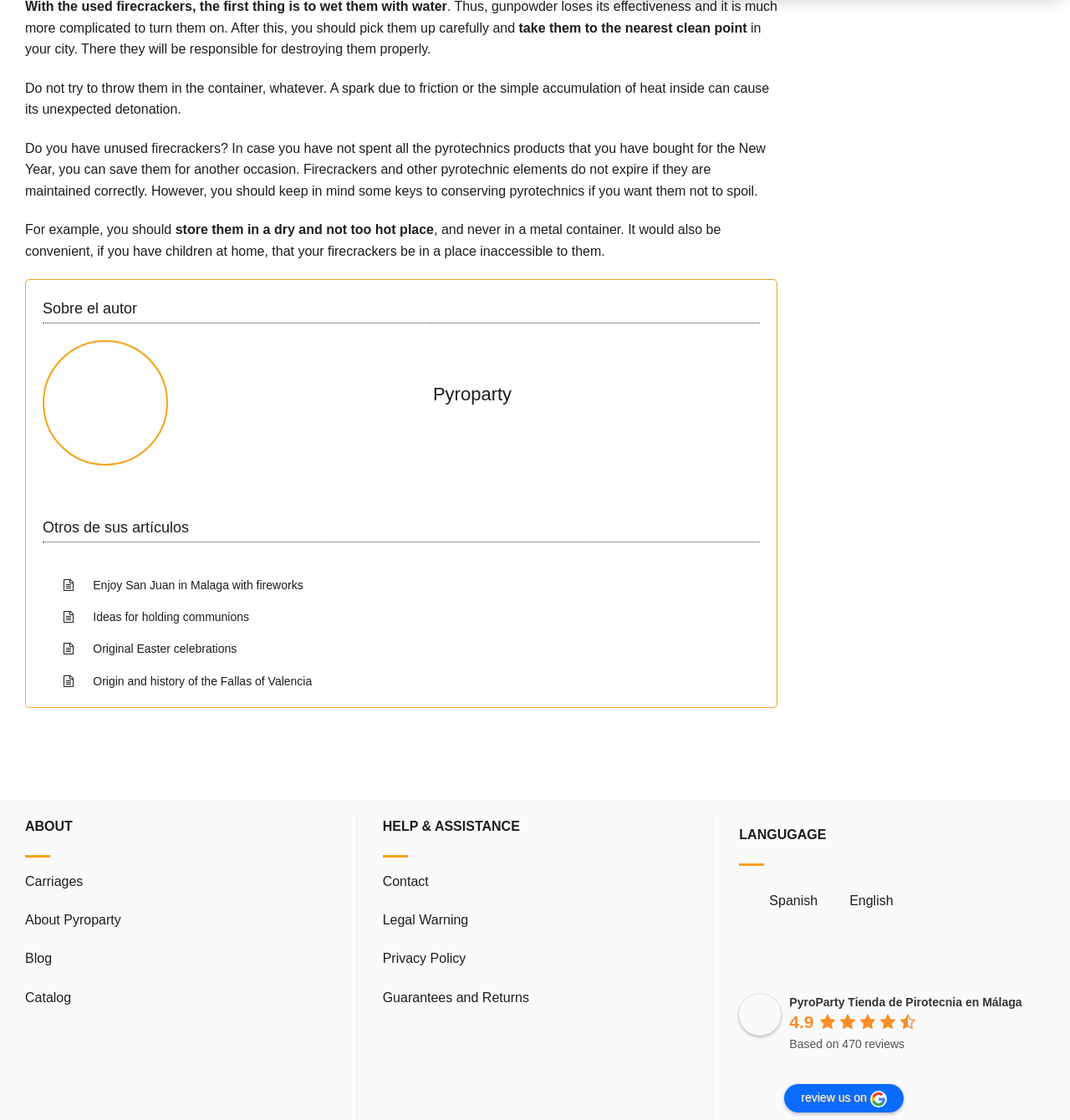Where should you store firecrackers?
Look at the image and respond with a one-word or short-phrase answer.

Dry and not too hot place